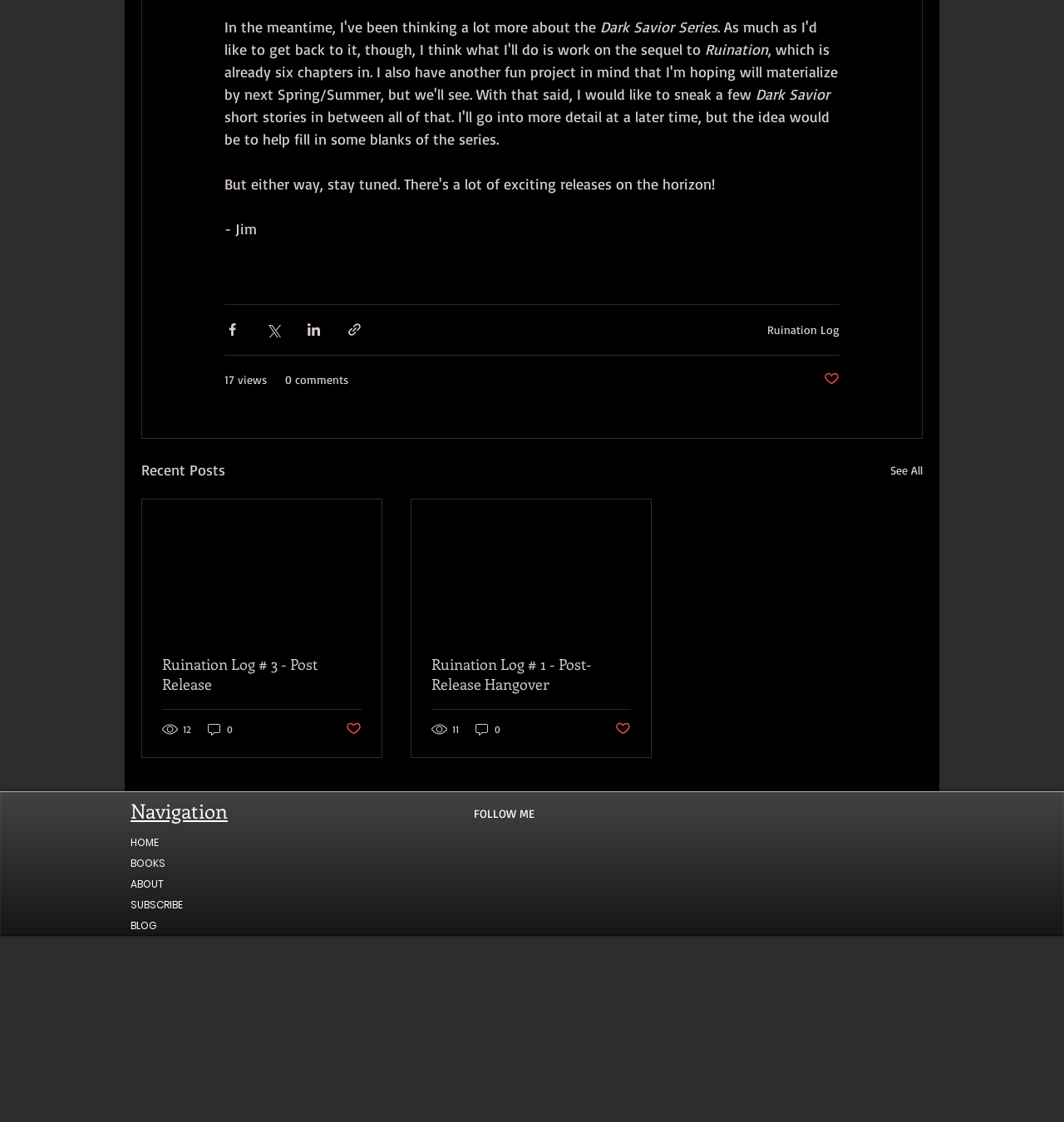How many social media platforms are available for sharing?
Using the visual information, respond with a single word or phrase.

4